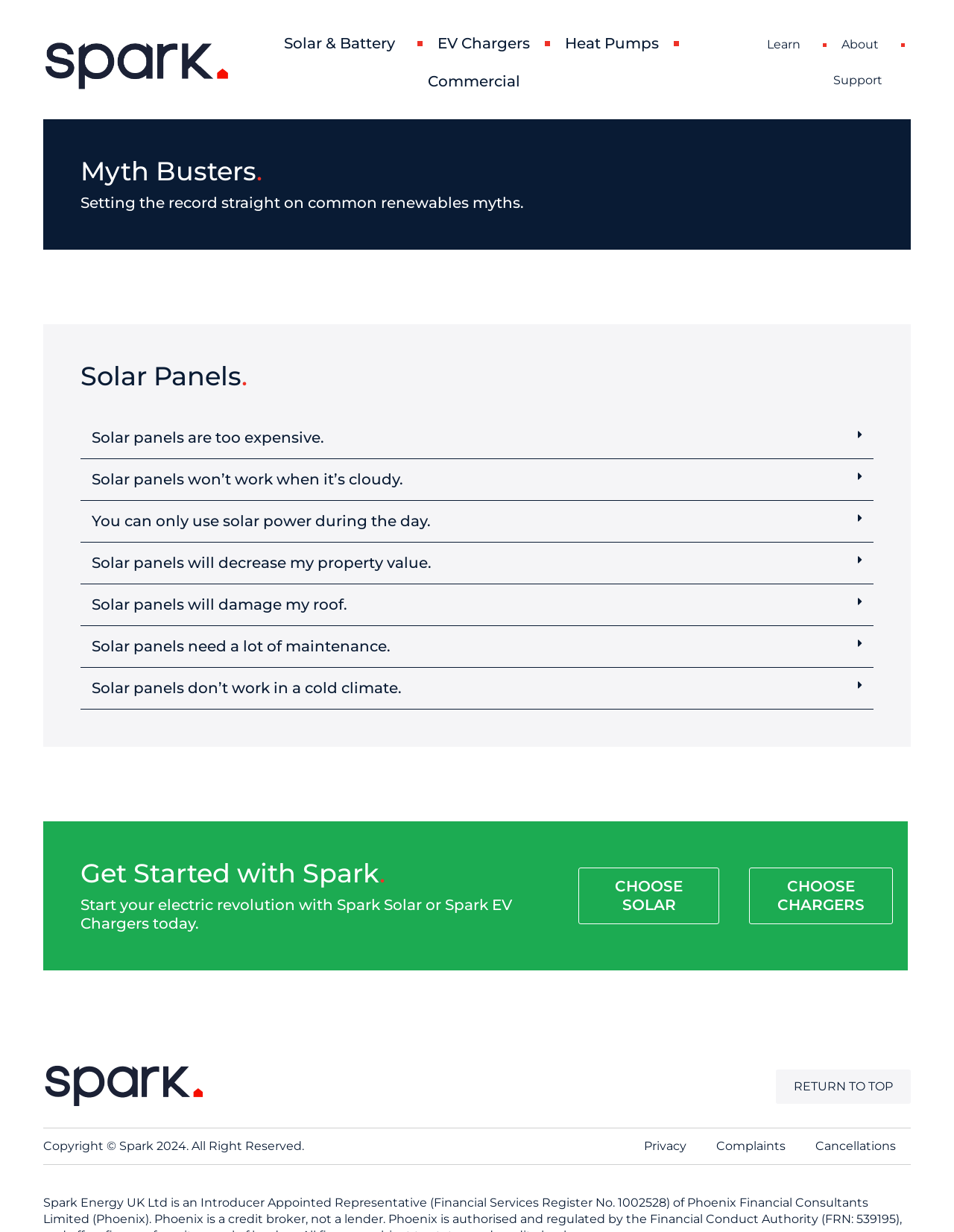Please identify the bounding box coordinates for the region that you need to click to follow this instruction: "Click on the 'Learn' link".

[0.788, 0.022, 0.863, 0.051]